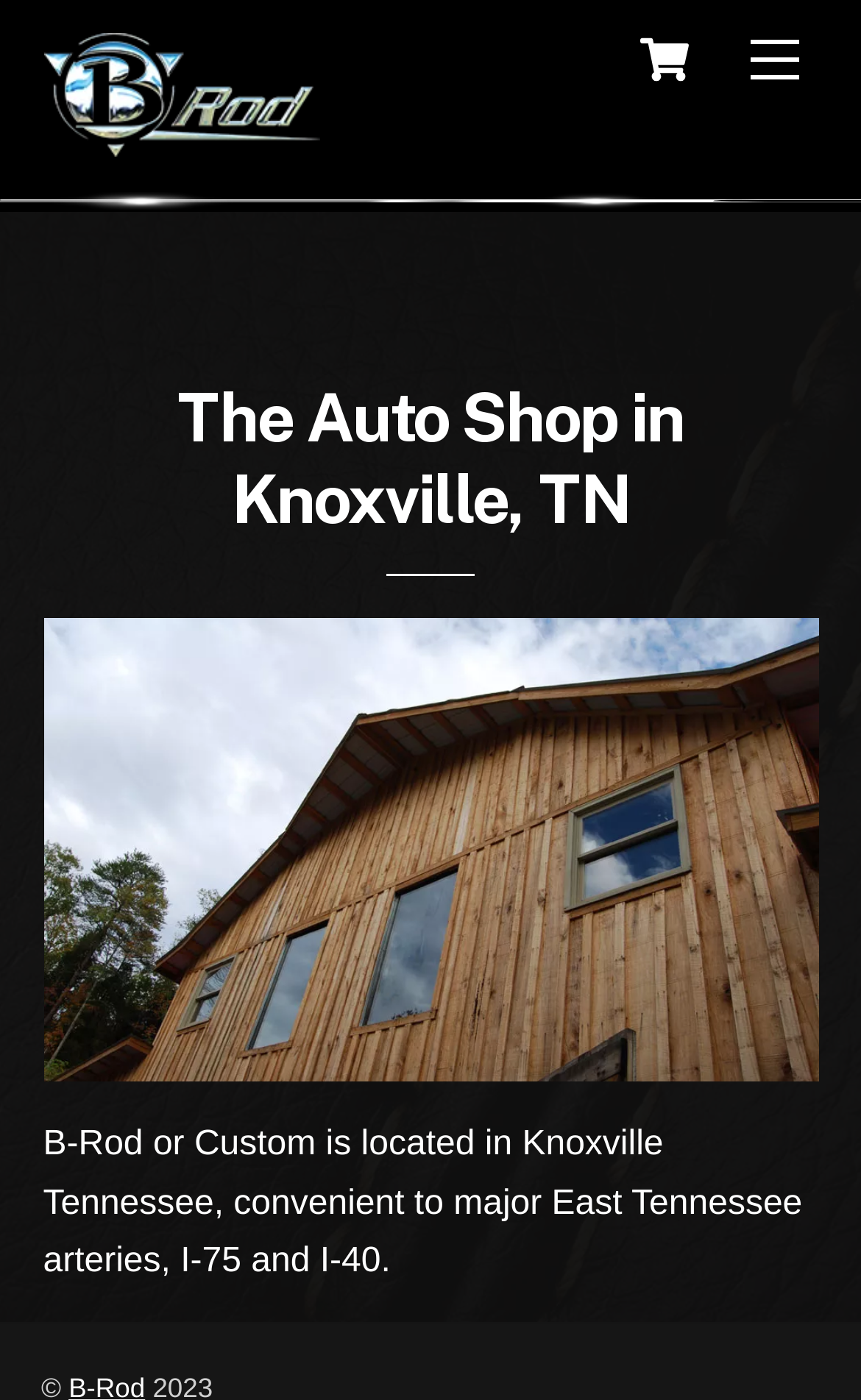Find the main header of the webpage and produce its text content.

The Auto Shop in Knoxville, TN